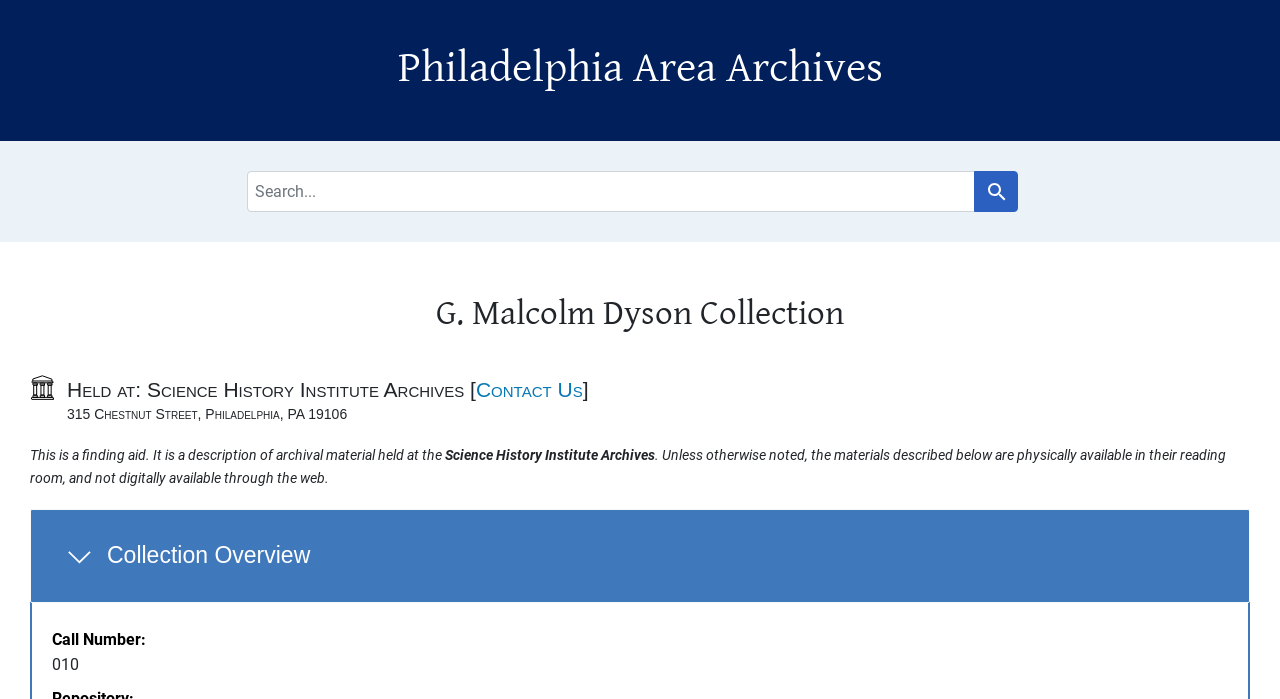Answer succinctly with a single word or phrase:
What is the call number of the collection?

010